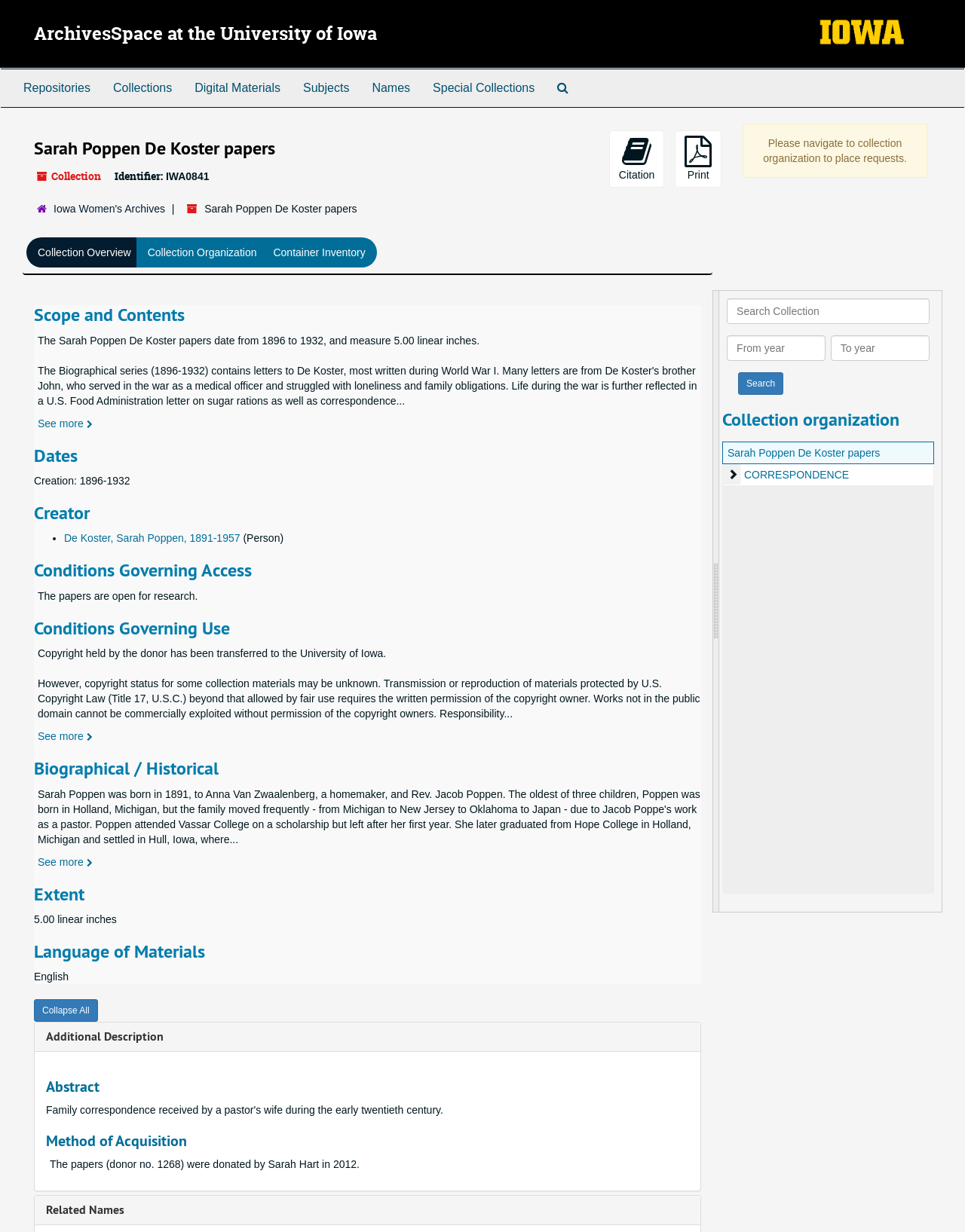Locate the bounding box of the user interface element based on this description: "Collection Organization".

[0.141, 0.193, 0.278, 0.217]